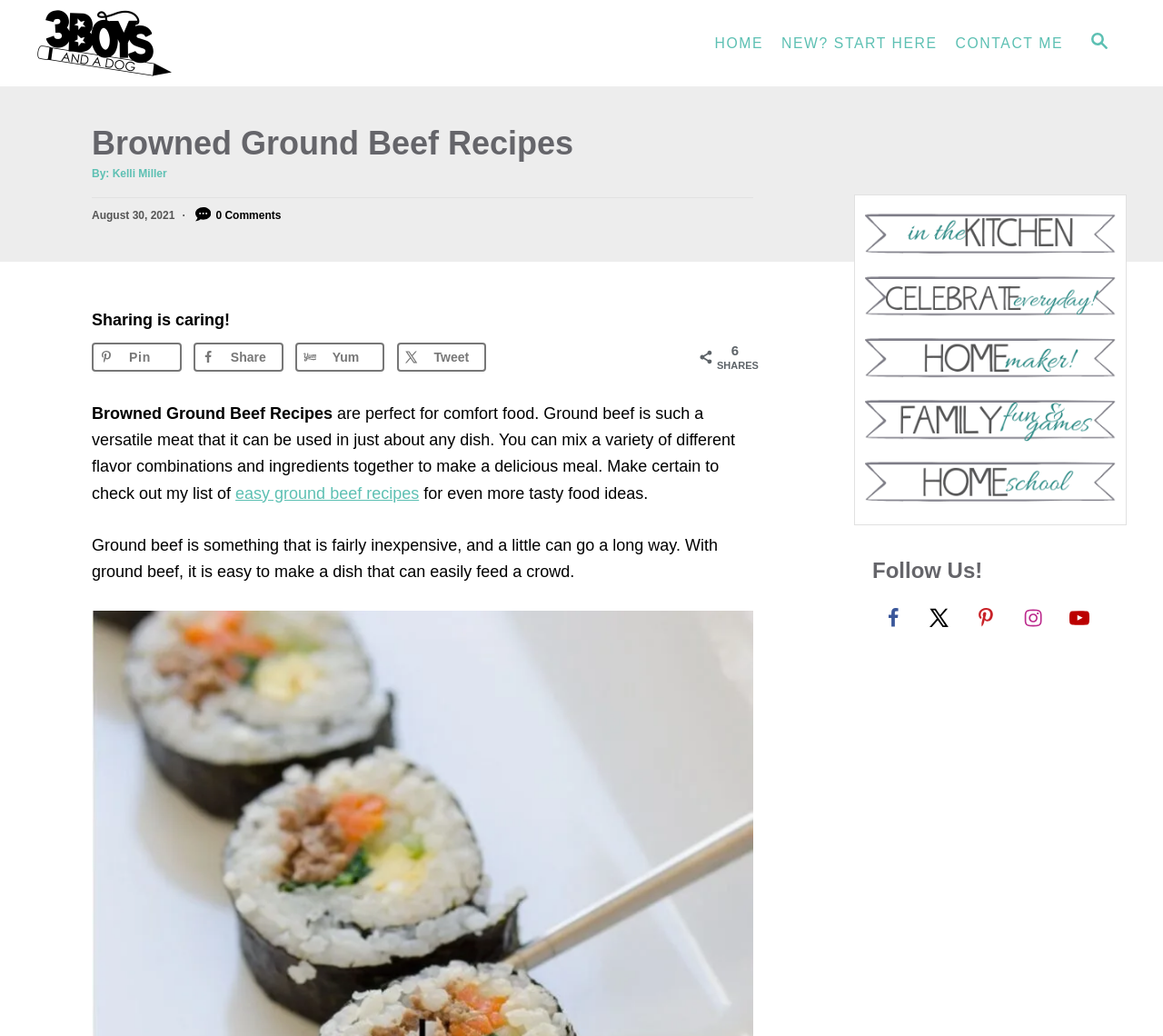Highlight the bounding box coordinates of the element that should be clicked to carry out the following instruction: "Visit the homepage". The coordinates must be given as four float numbers ranging from 0 to 1, i.e., [left, top, right, bottom].

[0.607, 0.024, 0.664, 0.059]